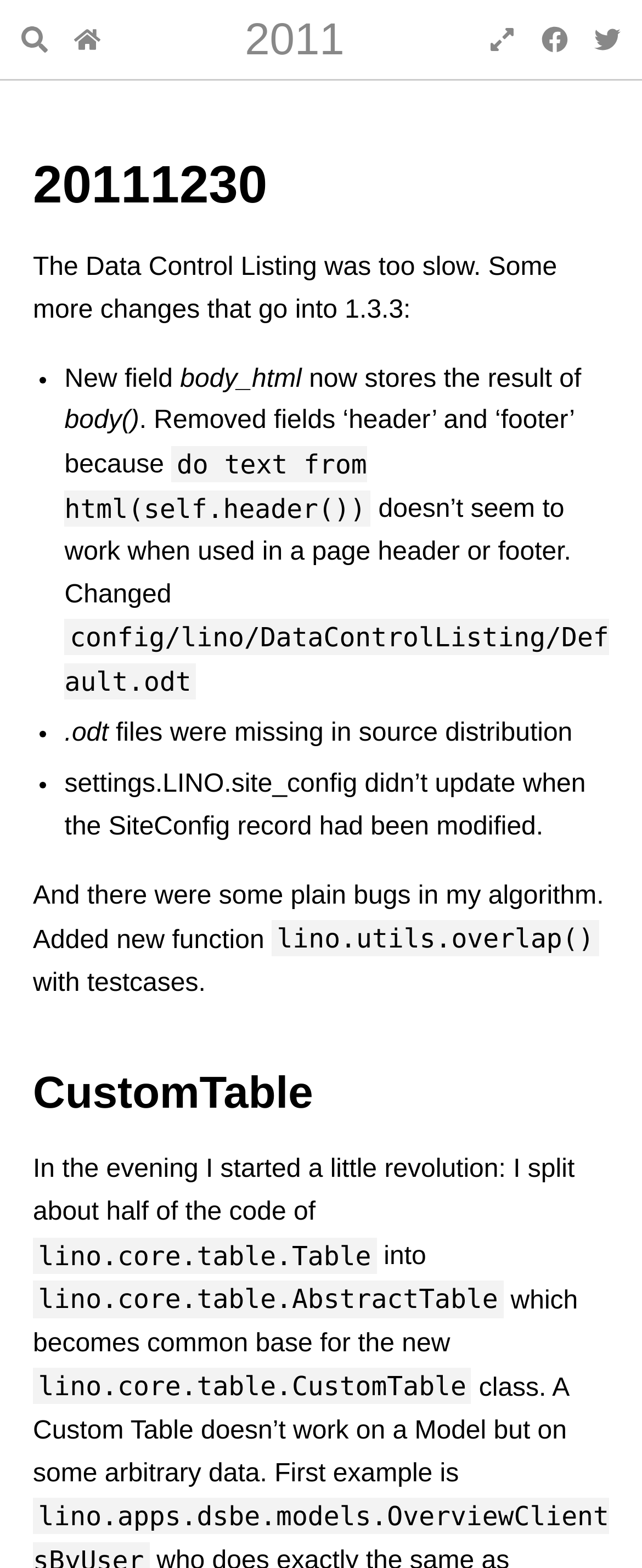Provide the bounding box coordinates, formatted as (top-left x, top-left y, bottom-right x, bottom-right y), with all values being floating point numbers between 0 and 1. Identify the bounding box of the UI element that matches the description: 2011

[0.381, 0.008, 0.536, 0.041]